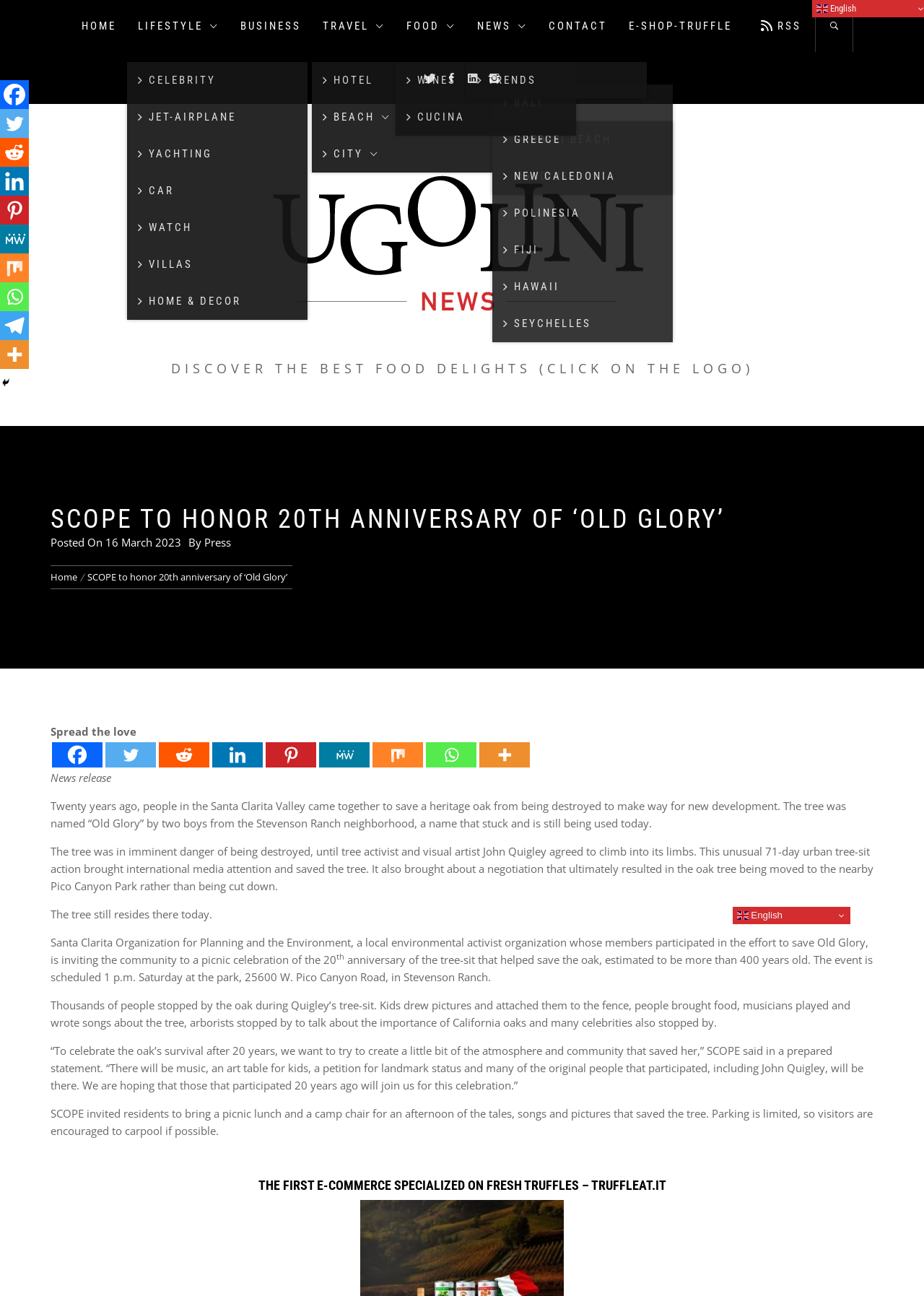Answer briefly with one word or phrase:
What is the name of the tree being honored?

Old Glory